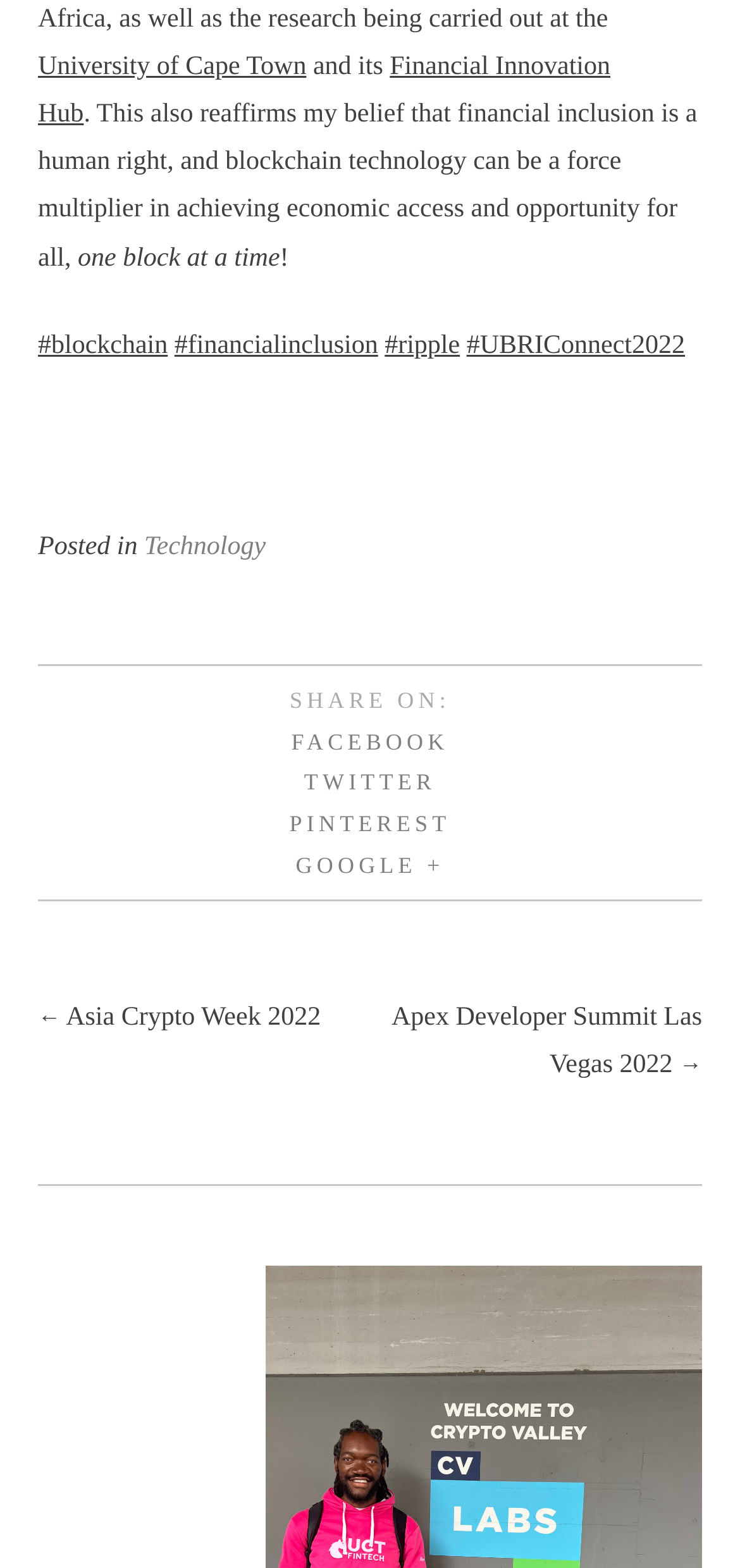Please determine the bounding box of the UI element that matches this description: ← Asia Crypto Week 2022. The coordinates should be given as (top-left x, top-left y, bottom-right x, bottom-right y), with all values between 0 and 1.

[0.051, 0.64, 0.433, 0.659]